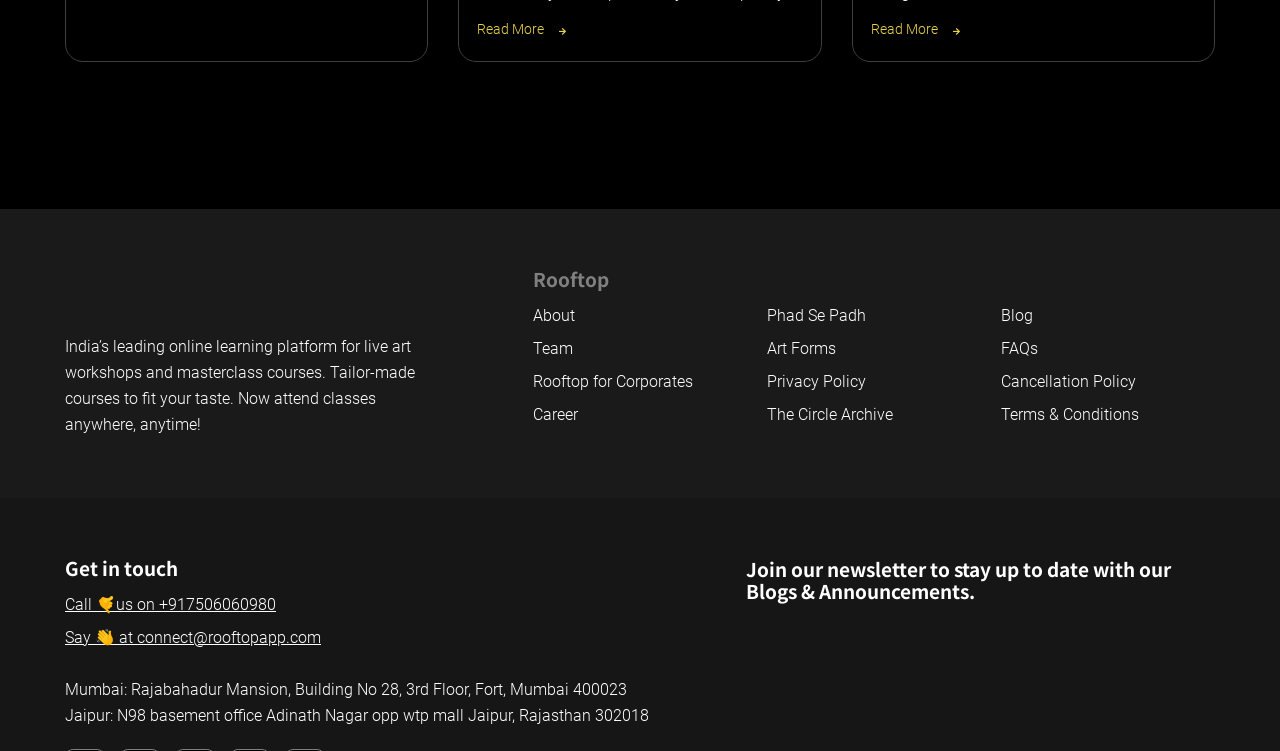Please specify the bounding box coordinates for the clickable region that will help you carry out the instruction: "Learn about Phad Se Padh".

[0.599, 0.403, 0.766, 0.438]